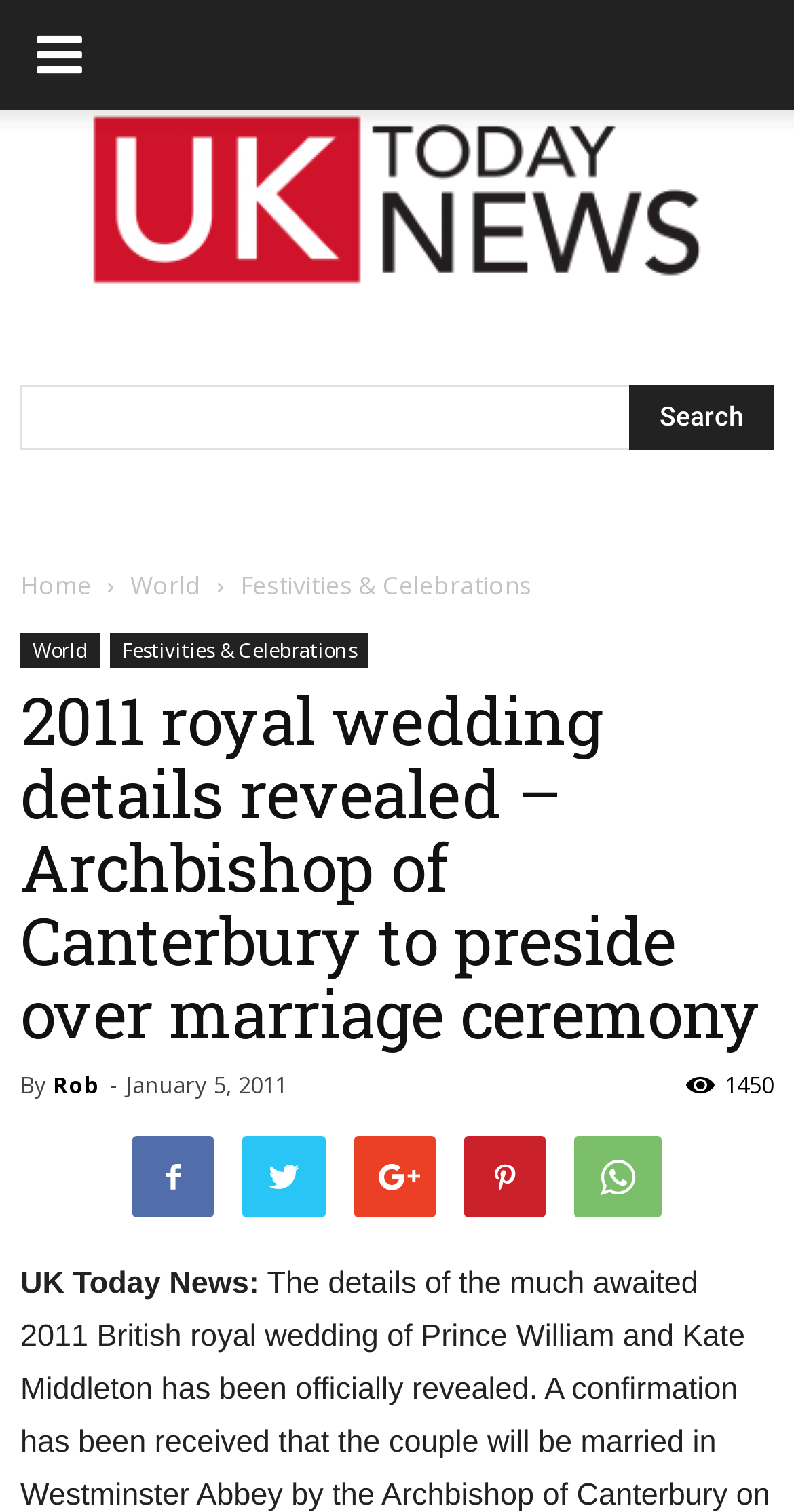Specify the bounding box coordinates of the area to click in order to follow the given instruction: "Search for news."

[0.026, 0.255, 0.974, 0.298]